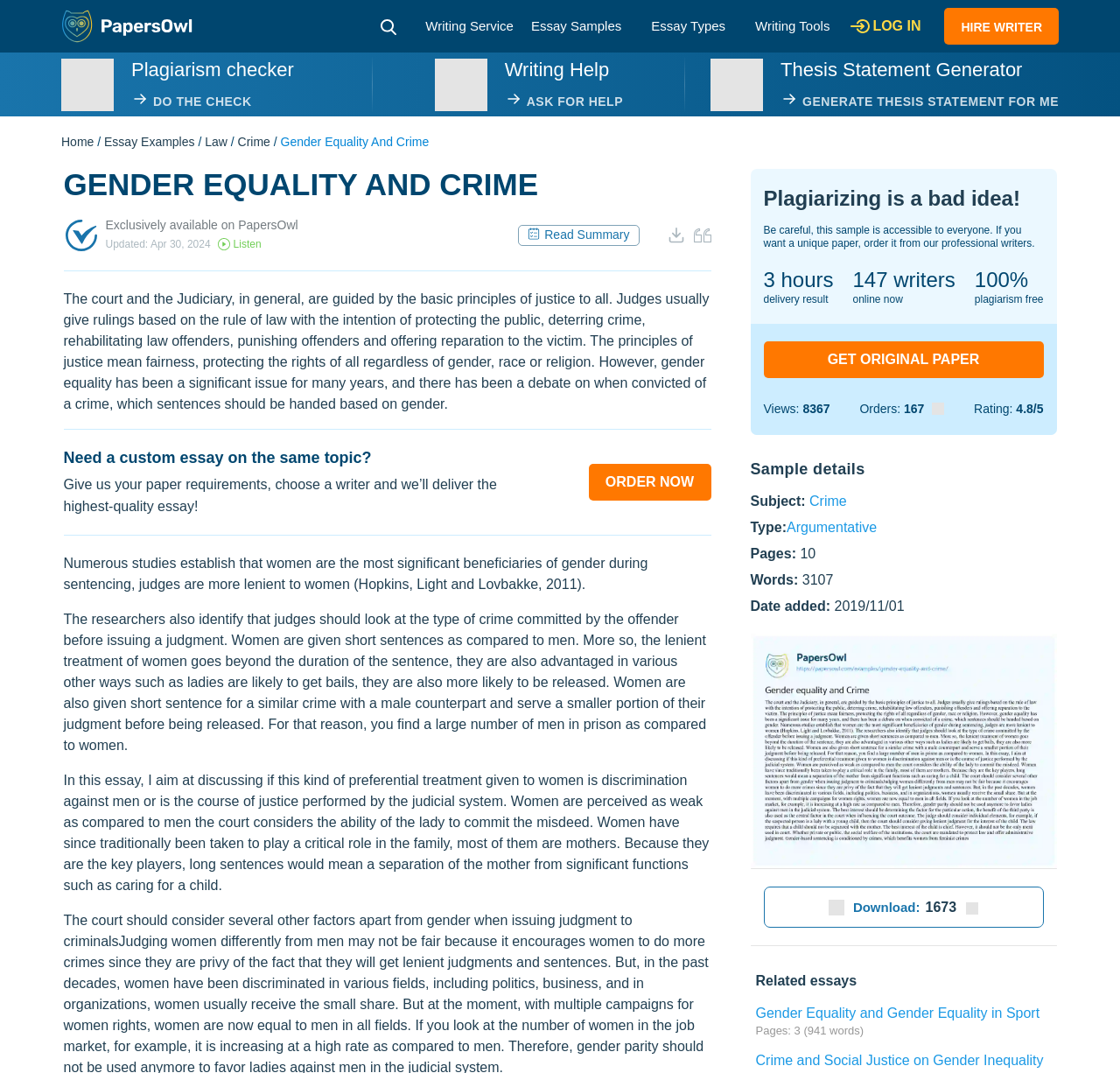Identify the bounding box coordinates of the area you need to click to perform the following instruction: "Check the plagiarism".

[0.117, 0.055, 0.262, 0.075]